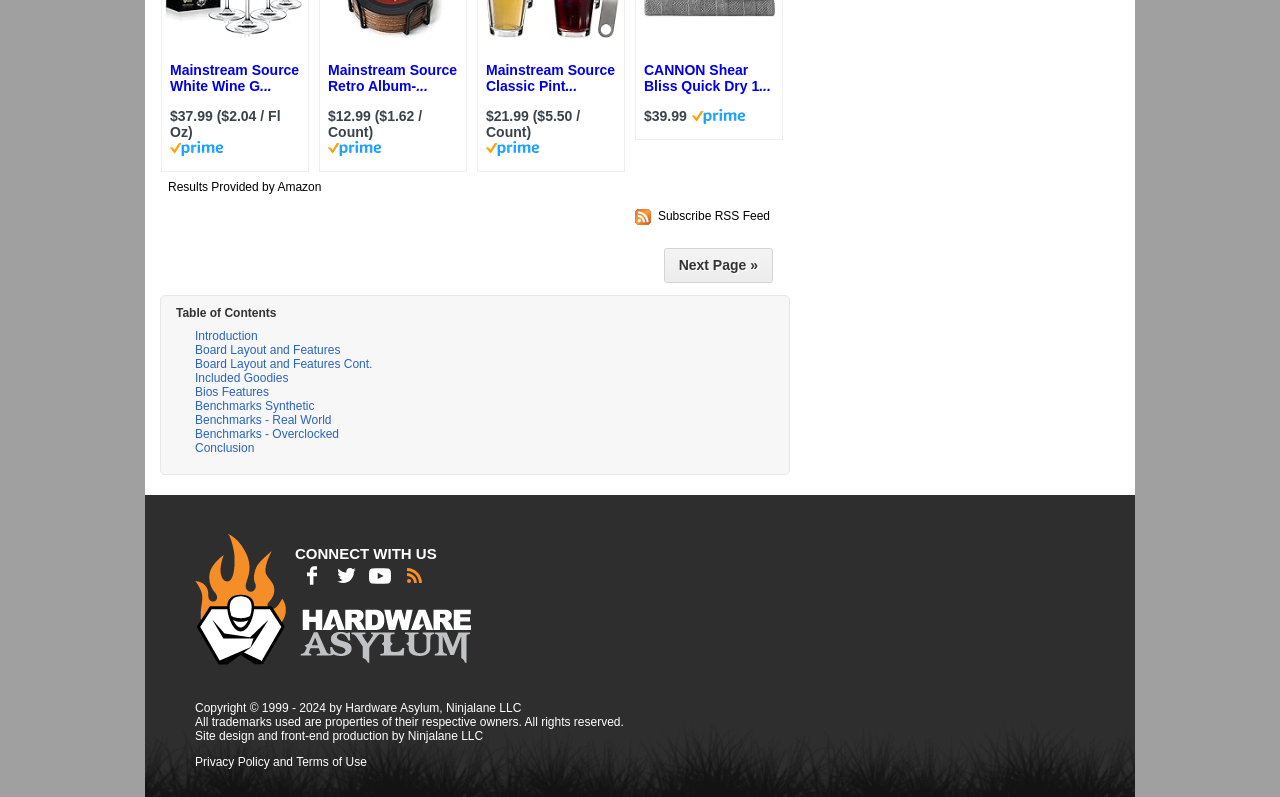Return the bounding box coordinates of the UI element that corresponds to this description: "title="Subscribe to our RSS Feed"". The coordinates must be given as four float numbers in the range of 0 and 1, [left, top, right, bottom].

[0.31, 0.534, 0.337, 0.559]